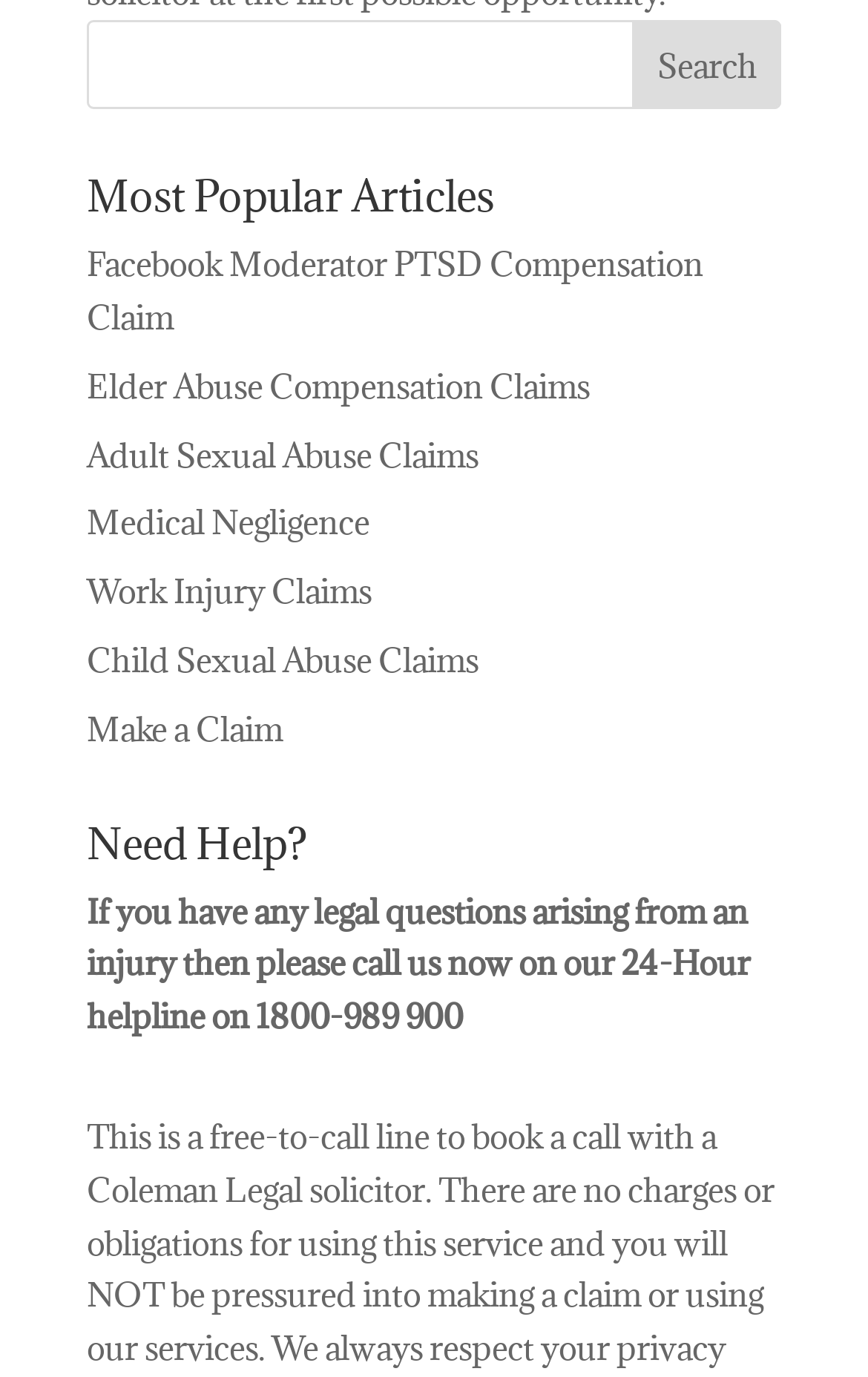Could you specify the bounding box coordinates for the clickable section to complete the following instruction: "search for something"?

[0.1, 0.015, 0.9, 0.08]